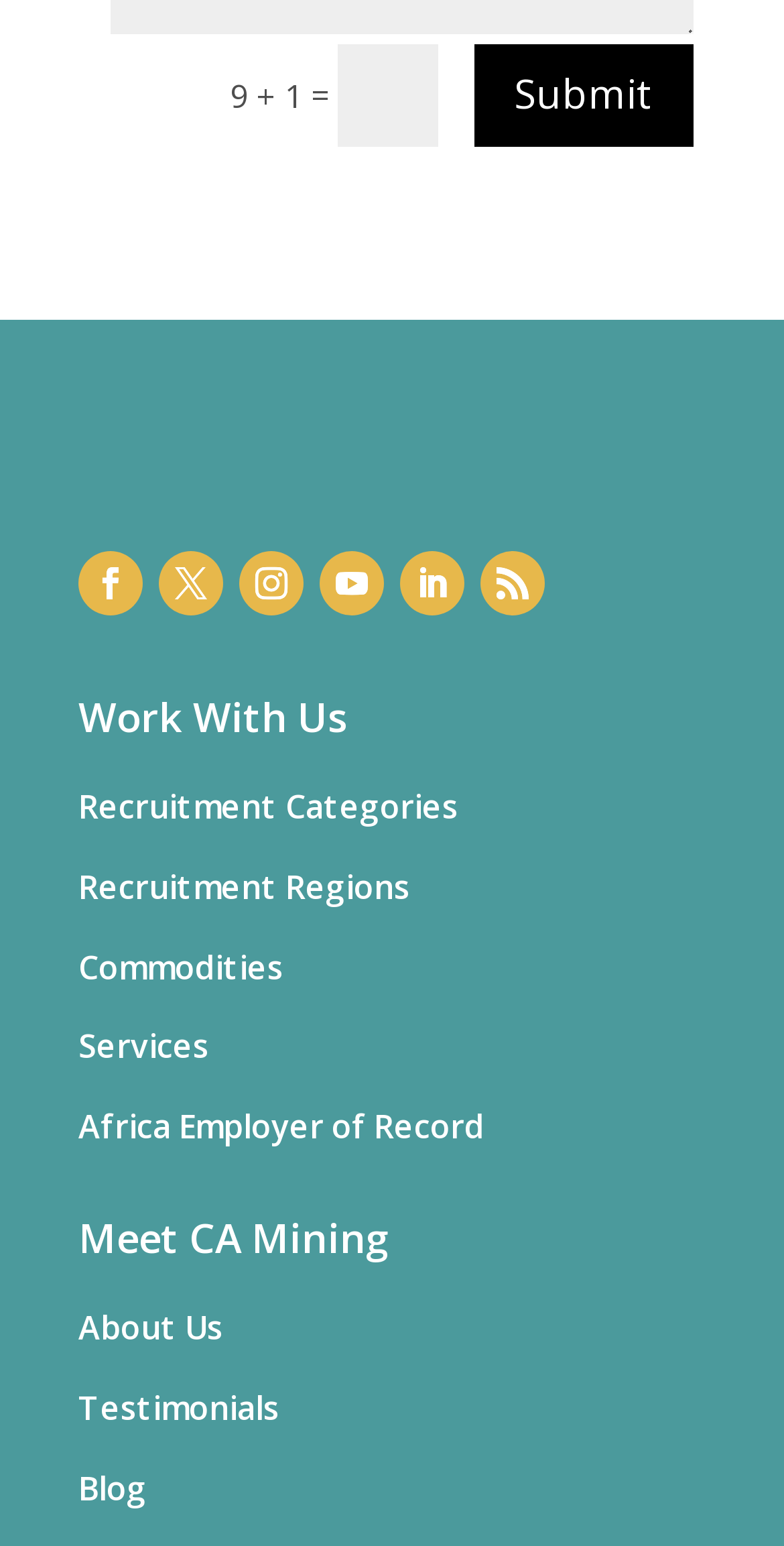Find the bounding box coordinates of the element's region that should be clicked in order to follow the given instruction: "Click Submit". The coordinates should consist of four float numbers between 0 and 1, i.e., [left, top, right, bottom].

[0.605, 0.028, 0.884, 0.095]